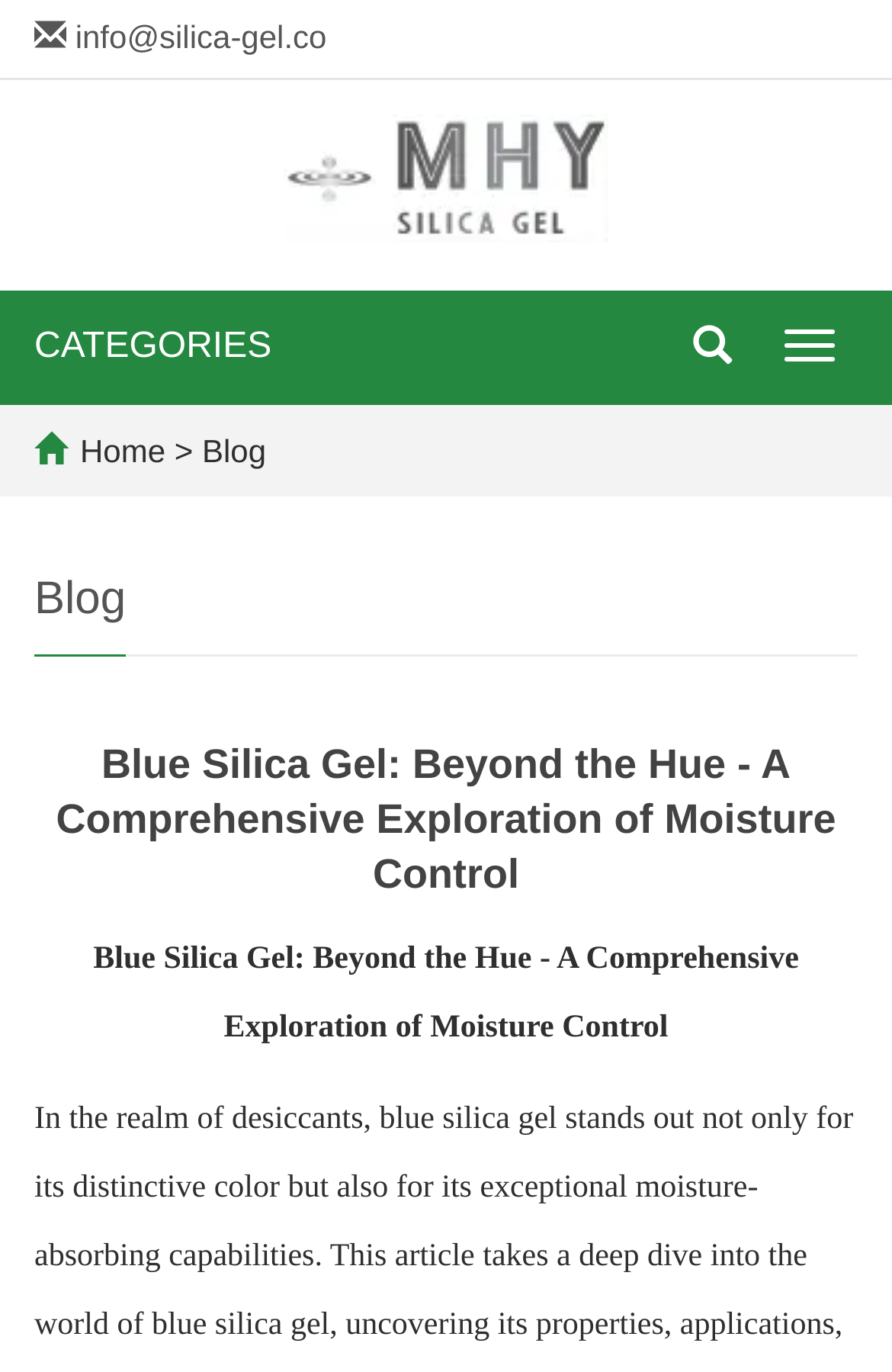Given the element description: "Home", predict the bounding box coordinates of this UI element. The coordinates must be four float numbers between 0 and 1, given as [left, top, right, bottom].

[0.09, 0.315, 0.186, 0.342]